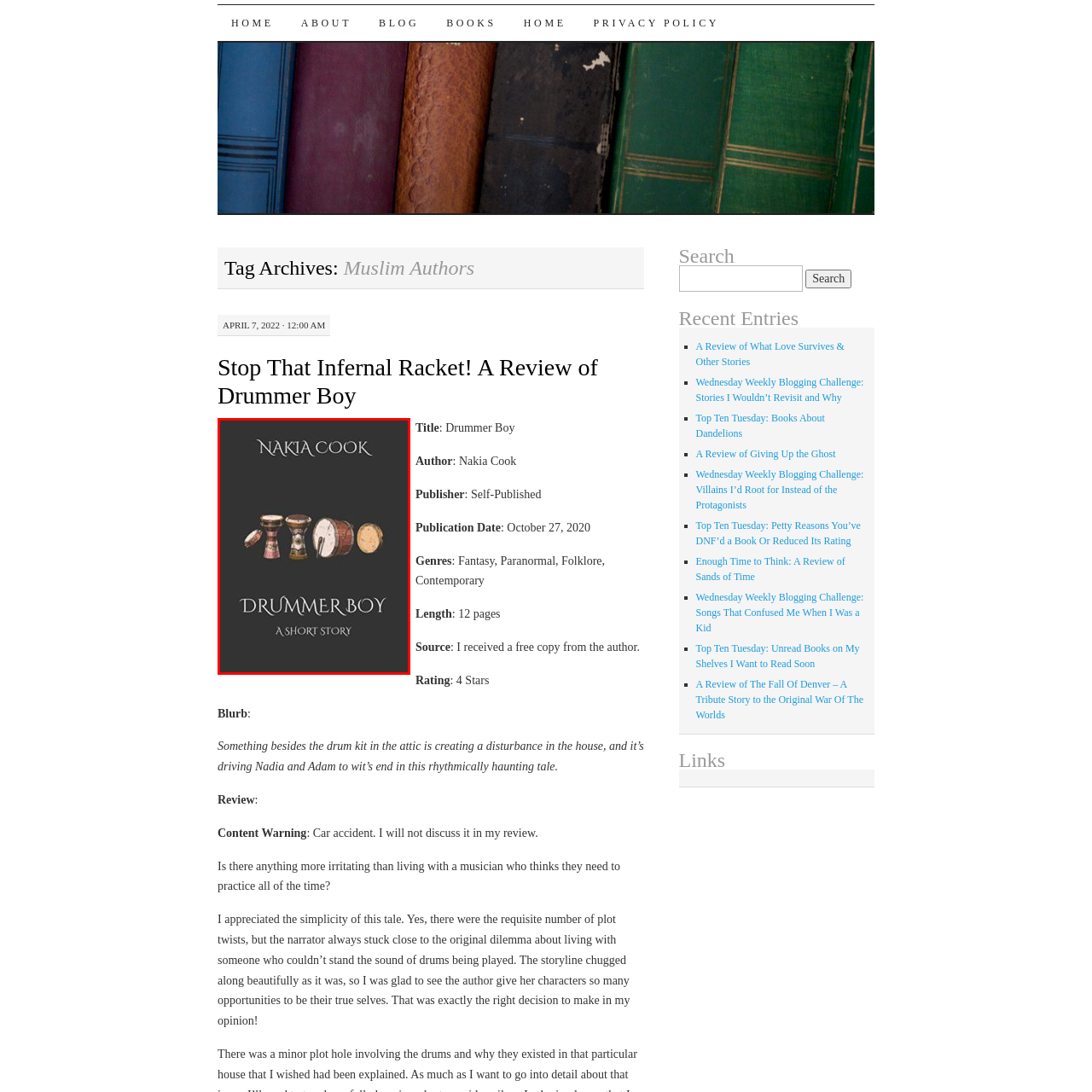Please concentrate on the part of the image enclosed by the red bounding box and answer the following question in detail using the information visible: Where is the author's name located on the book cover?

According to the caption, the author's name, 'NAKIA COOK', is showcased at the top of the book cover.